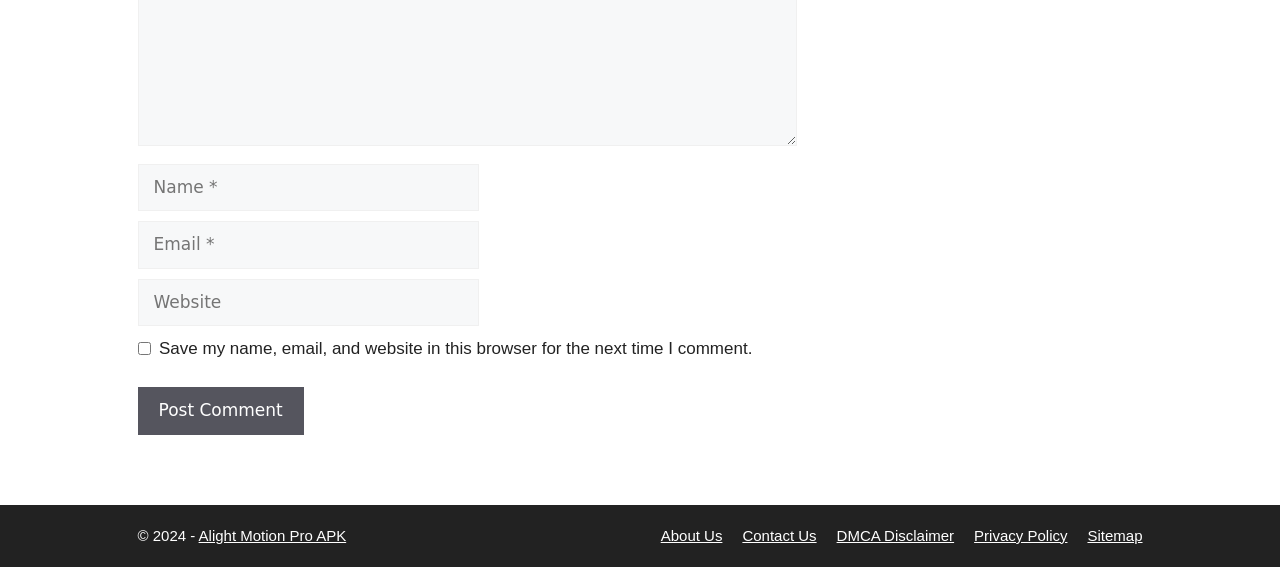Please identify the bounding box coordinates of the area I need to click to accomplish the following instruction: "Click the Post Comment button".

[0.107, 0.673, 0.237, 0.756]